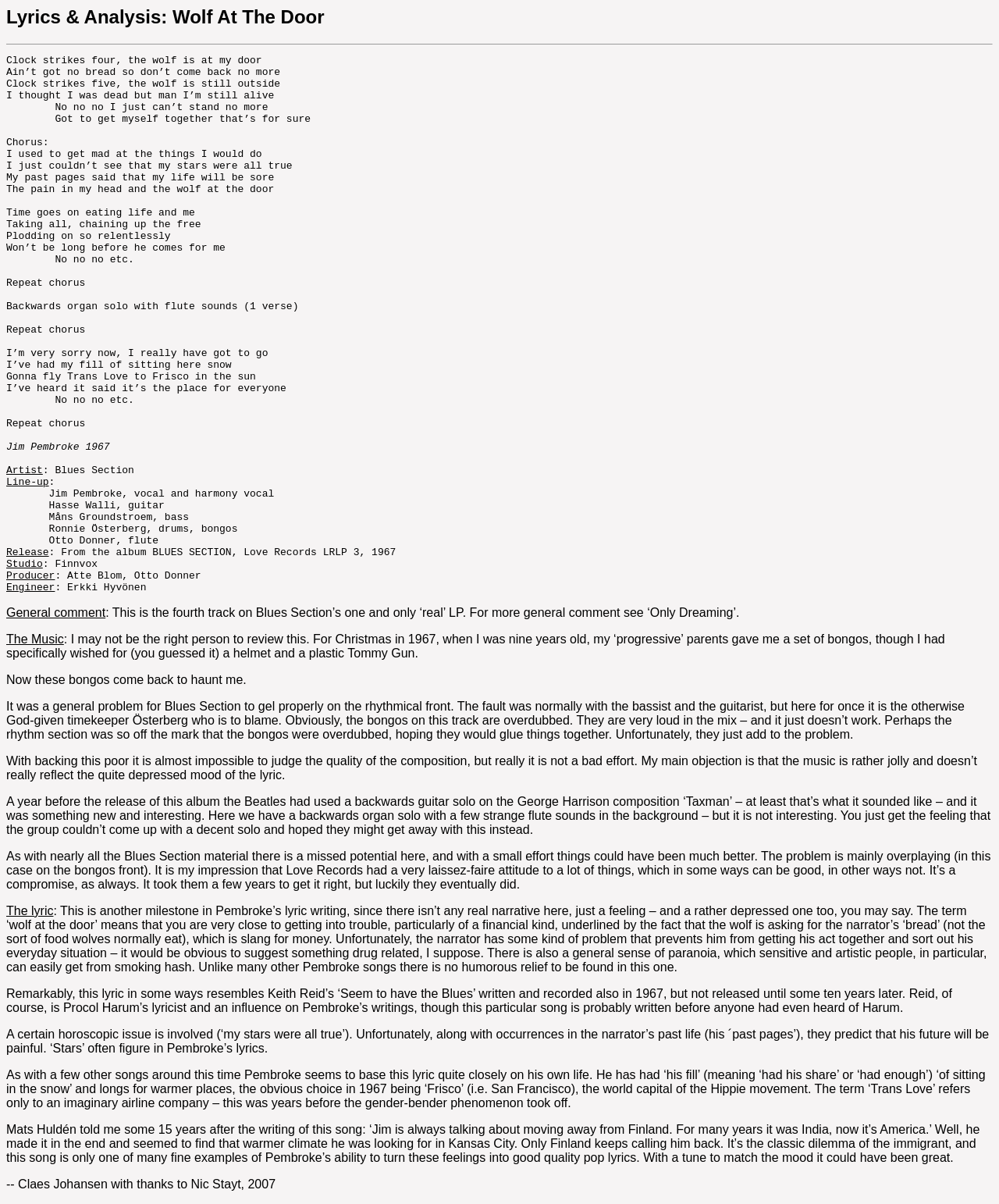Illustrate the webpage thoroughly, mentioning all important details.

The webpage is dedicated to the song "Wolf At The Door" by Blues Section. At the top, there is a heading that reads "Lyrics & Analysis: Wolf At The Door". Below the heading, there is a horizontal separator line. The lyrics of the song are displayed in a large block of text, taking up most of the top half of the page. The lyrics are divided into verses and a chorus, with some indentation to indicate the song's structure.

Below the lyrics, there is a section that provides information about the song, including the artist, line-up, release details, studio, producer, and engineer. This section is divided into several smaller blocks of text, each with a label such as "Artist" or "Release".

Following this section, there is a general comment about the song, which is a lengthy piece of text that discusses the song's music and lyrics. The comment is written in a personal and informal tone, with the author sharing their own experiences and opinions about the song.

The next section is titled "The Music", and it provides a critical analysis of the song's composition and performance. The author discusses the song's rhythm, instrumentation, and production, highlighting both strengths and weaknesses.

The final sections of the page are dedicated to the song's lyrics, with a detailed analysis of their meaning and significance. The author explores the themes of financial struggle, paranoia, and personal growth, and provides some background information about the song's writer, Jim Pembroke.

At the very bottom of the page, there is a credits section that acknowledges the contributors to the webpage, including Claes Johansen and Nic Stayt.